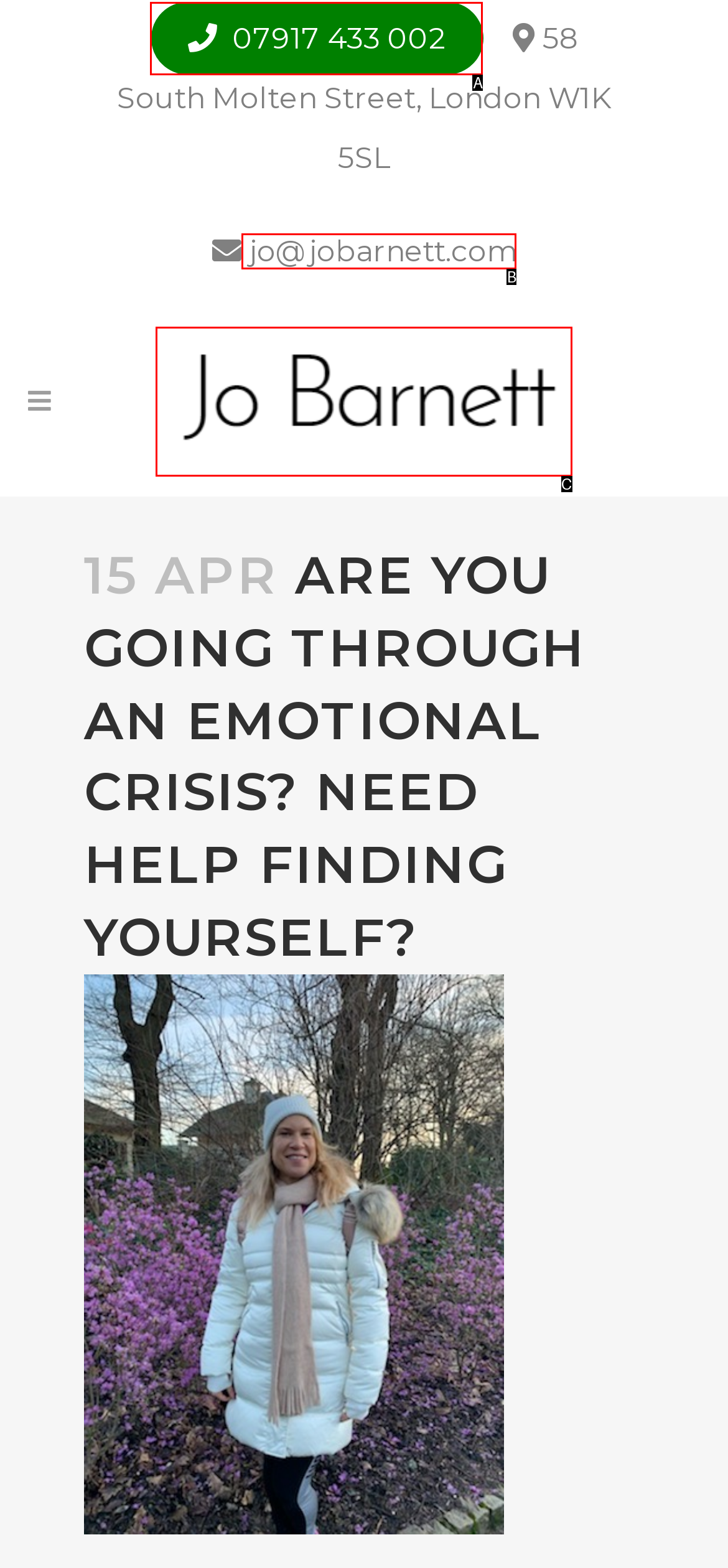From the description: 07917 433 002, select the HTML element that fits best. Reply with the letter of the appropriate option.

A